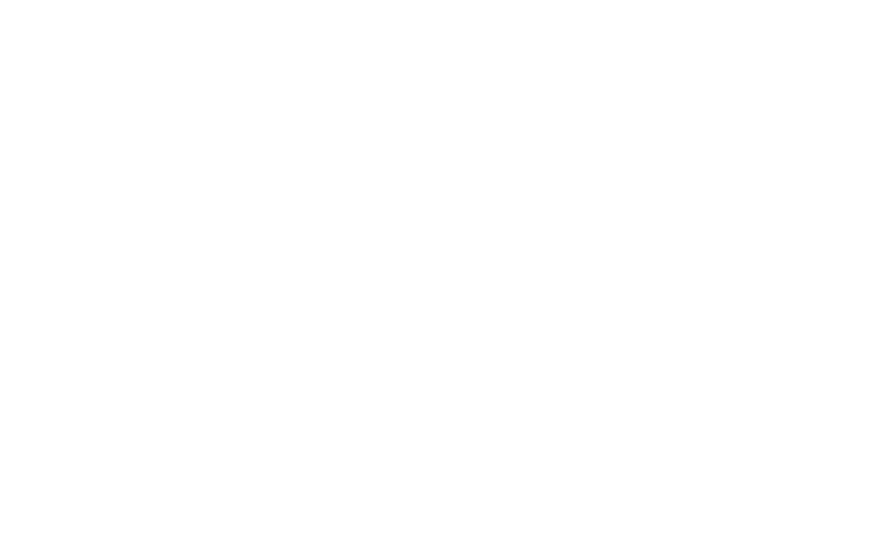Describe the image with as much detail as possible.

The image showcases a sleek and modern yacht design, specifically the Feadship 84, which is celebrated for its luxurious aesthetics and exceptional craftsmanship. The composition highlights the elegance of the yacht's exterior, characterized by its smooth lines and sophisticated details that embody the essence of contemporary luxury maritime design. With the ocean serving as a stunning backdrop, this vessel reflects a lifestyle of opulence and sophistication. The image invites viewers to appreciate not just the yacht's physical beauty but also the serene connection it offers to the vastness of the sea, further emphasizing the tranquility and exclusivity associated with luxury boating experiences.